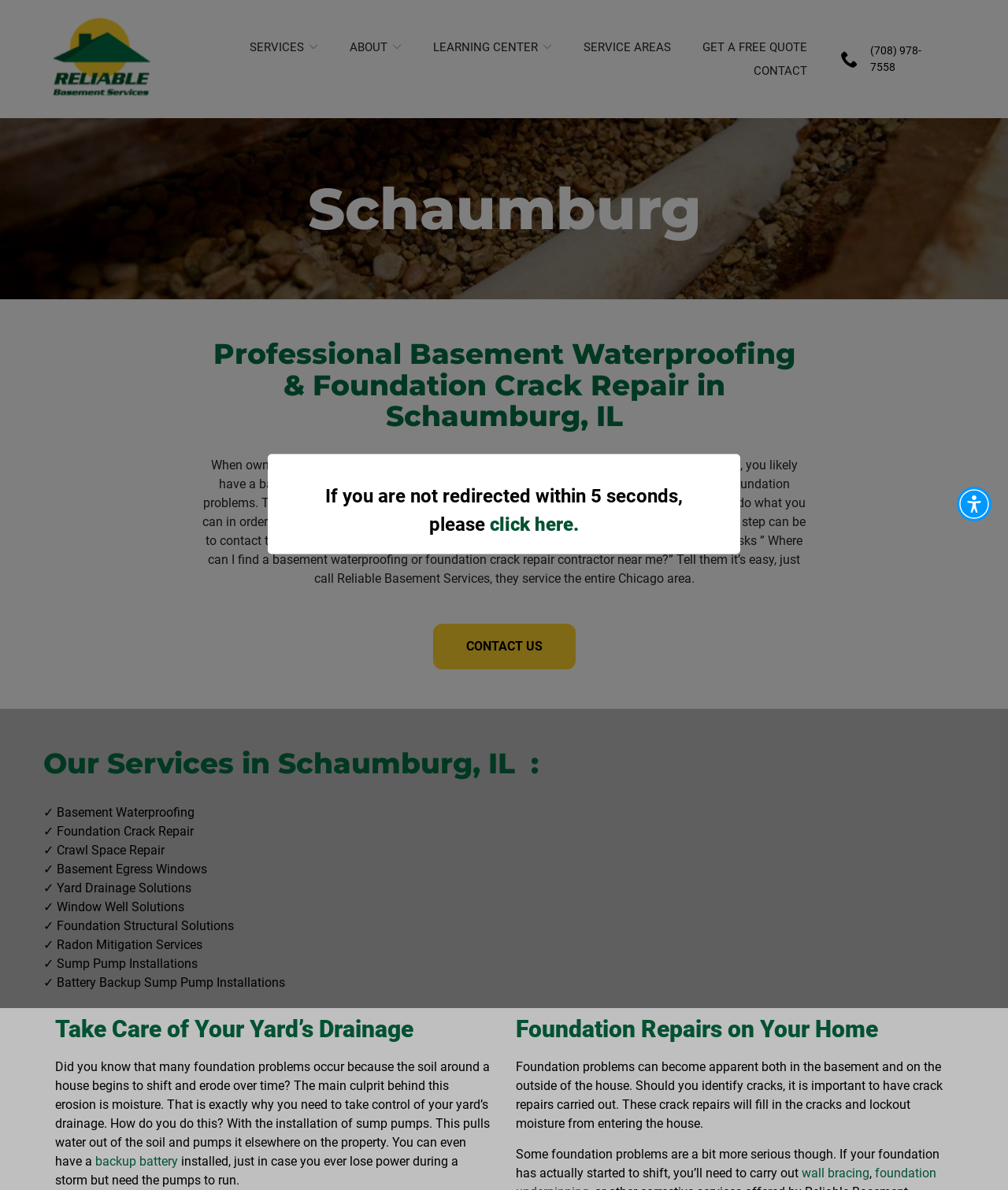Please identify the bounding box coordinates of the element's region that needs to be clicked to fulfill the following instruction: "Click 'SERVICE AREAS'". The bounding box coordinates should consist of four float numbers between 0 and 1, i.e., [left, top, right, bottom].

[0.579, 0.034, 0.666, 0.046]